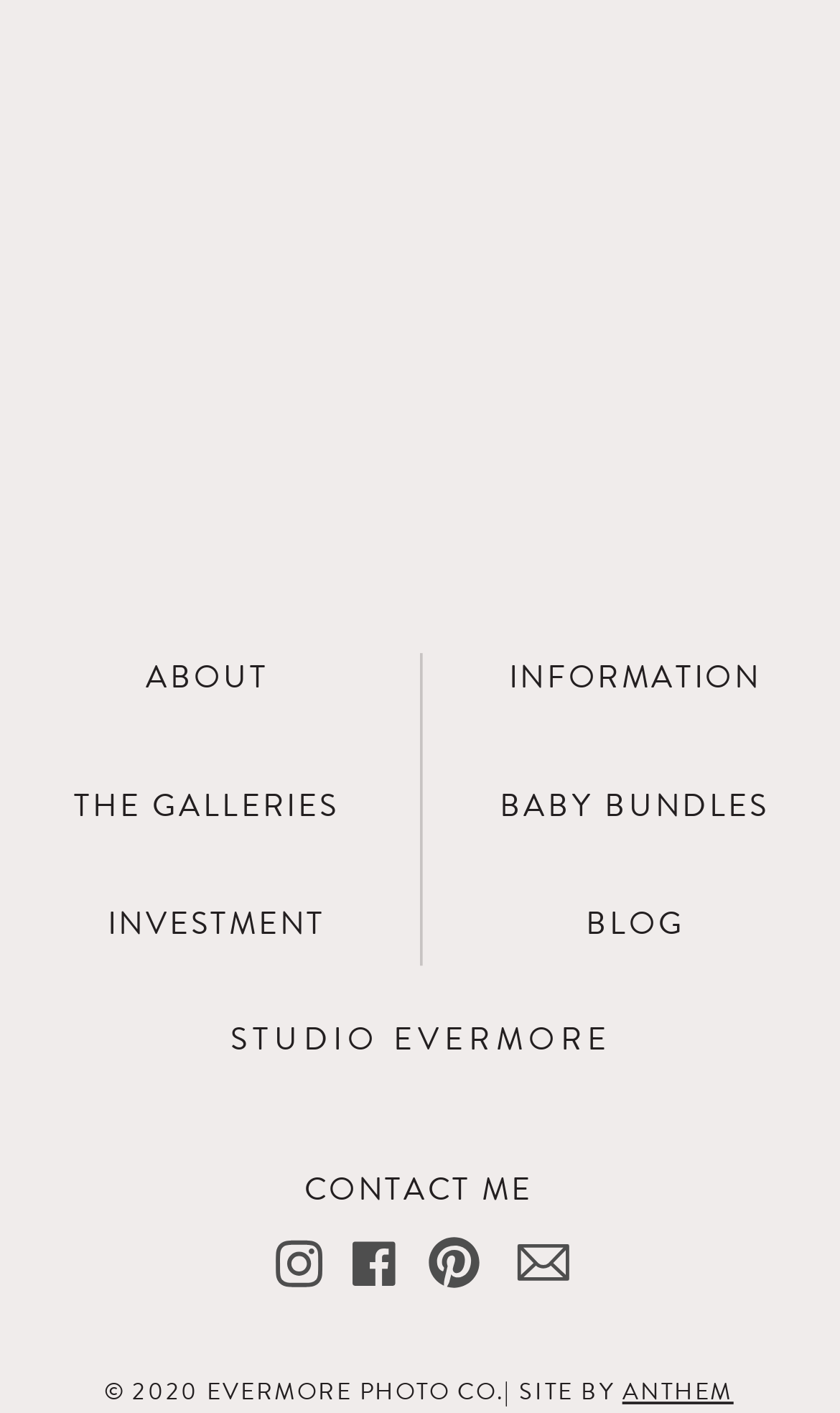Please identify the bounding box coordinates of the area that needs to be clicked to follow this instruction: "Open the Hotel Tigaiga's Blog page".

None